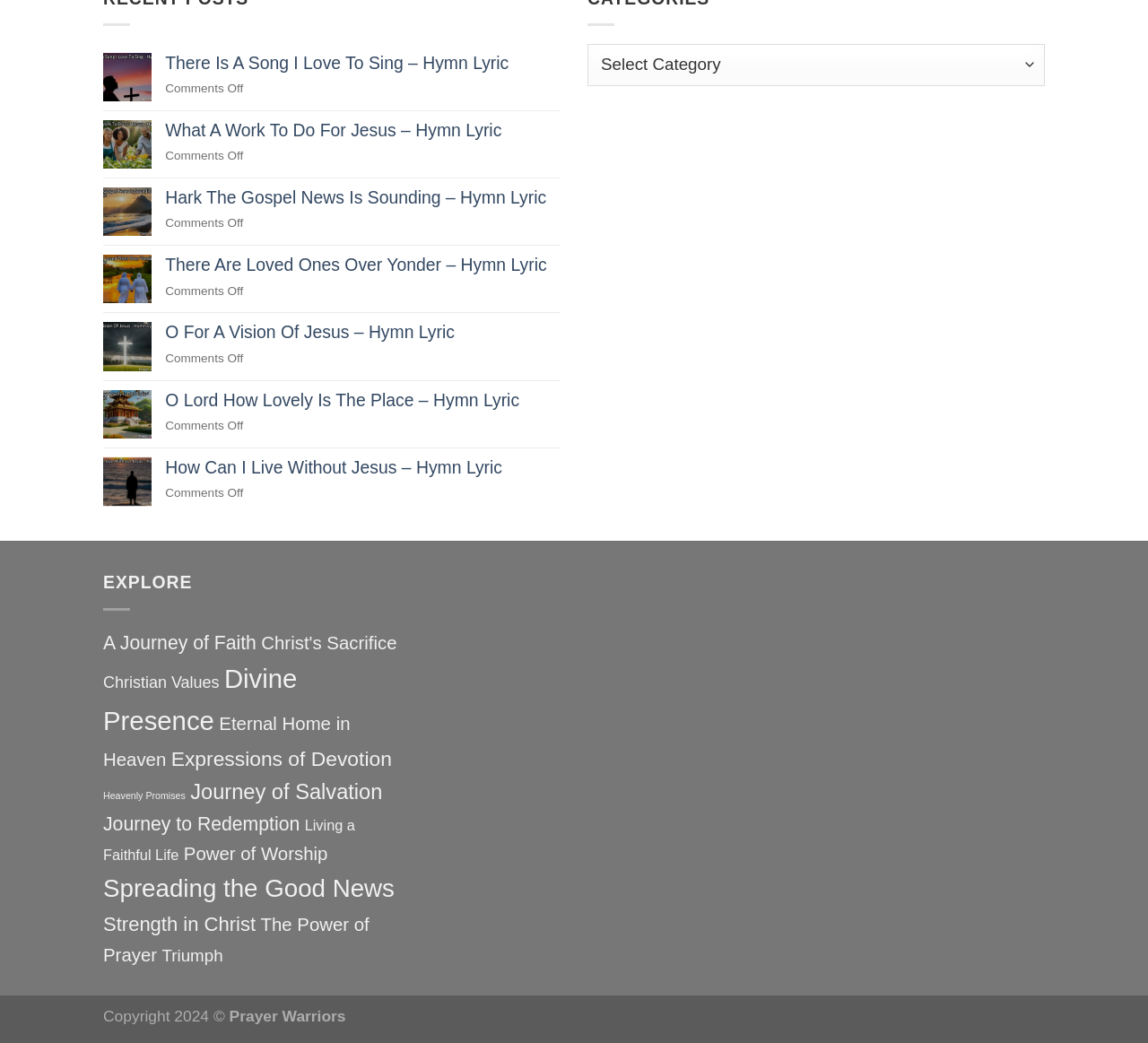Please identify the bounding box coordinates of the clickable area that will fulfill the following instruction: "Download the proof outline". The coordinates should be in the format of four float numbers between 0 and 1, i.e., [left, top, right, bottom].

None